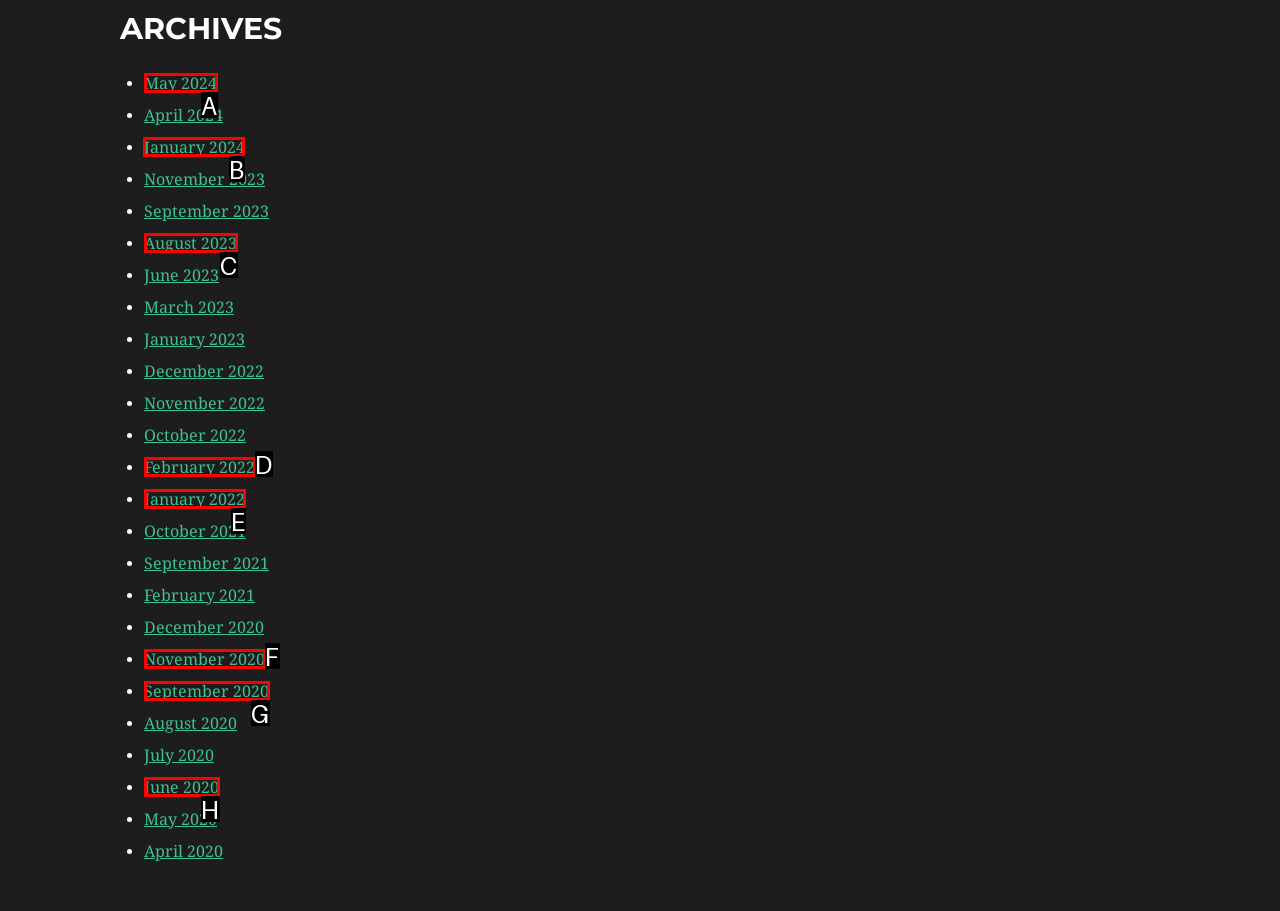Tell me which one HTML element I should click to complete the following task: Click on the 'Can You Work in Japan on a Student Visa?' link Answer with the option's letter from the given choices directly.

None